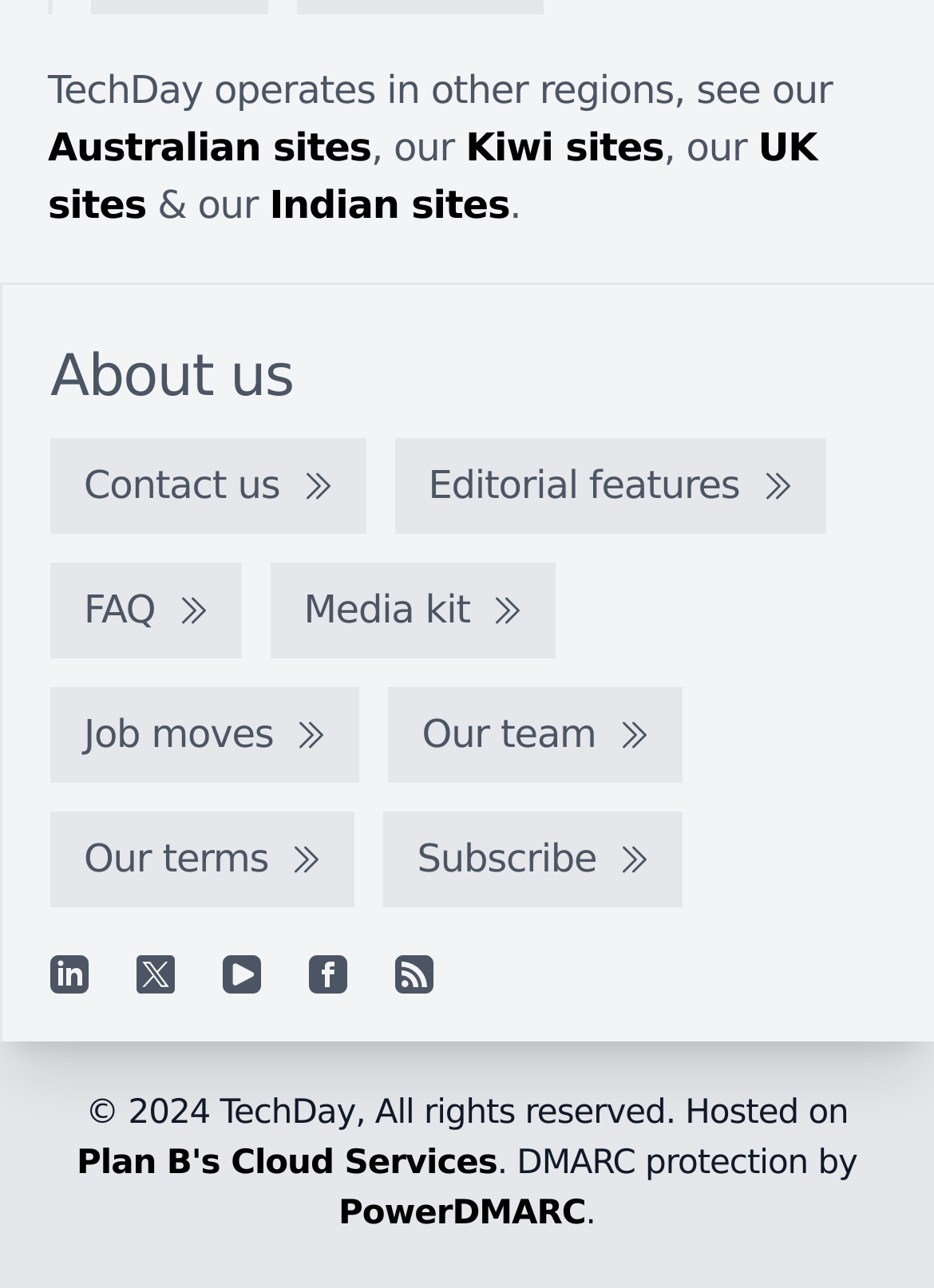Determine the bounding box coordinates of the region that needs to be clicked to achieve the task: "View About us".

[0.054, 0.265, 0.314, 0.317]